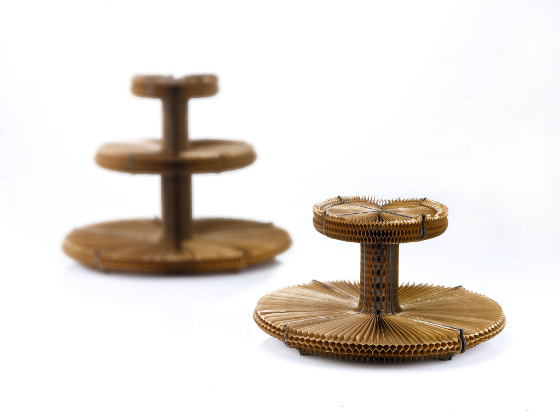What is the purpose of the blurred background?
Please give a detailed and elaborate explanation in response to the question.

The caption explains that the blurred background features a similar platter, which is meant to convey the concept of abundance and creativity, highlighting the versatility and functionality of the portable dessert platter.